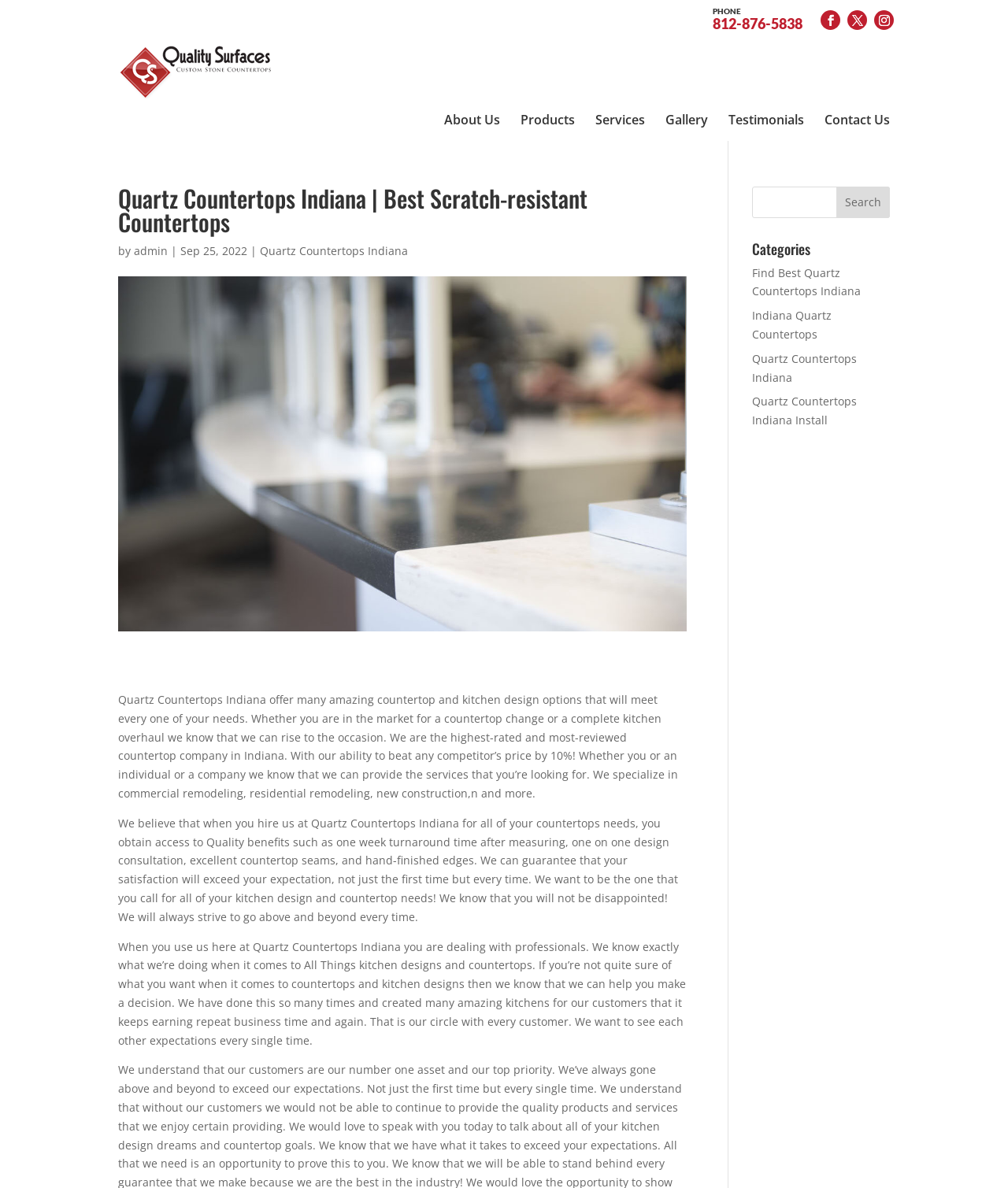Identify the bounding box coordinates for the element you need to click to achieve the following task: "Call the phone number". Provide the bounding box coordinates as four float numbers between 0 and 1, in the form [left, top, right, bottom].

[0.707, 0.004, 0.796, 0.025]